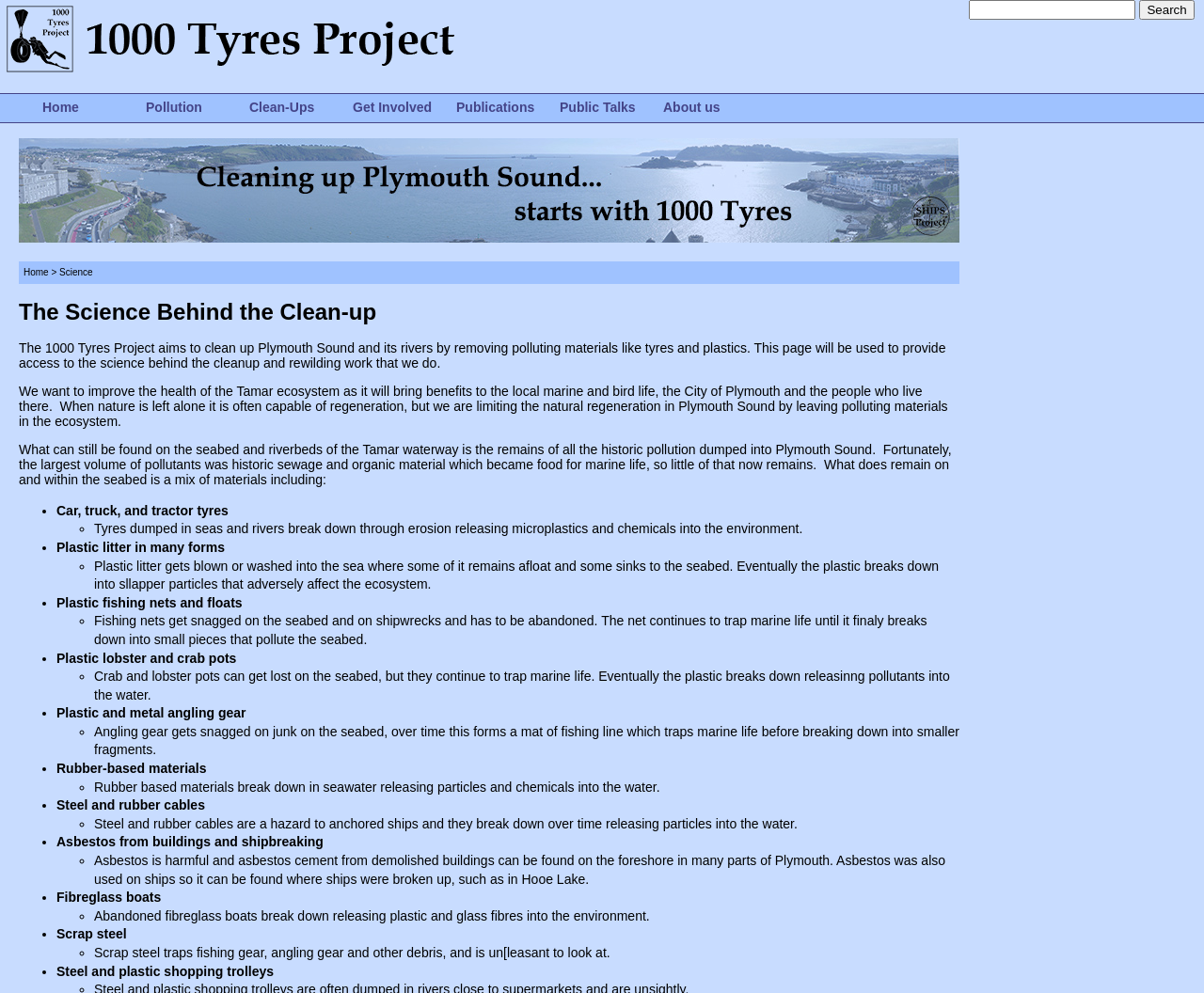Point out the bounding box coordinates of the section to click in order to follow this instruction: "Read about 'The Science Behind the Clean-up'".

[0.016, 0.301, 0.797, 0.327]